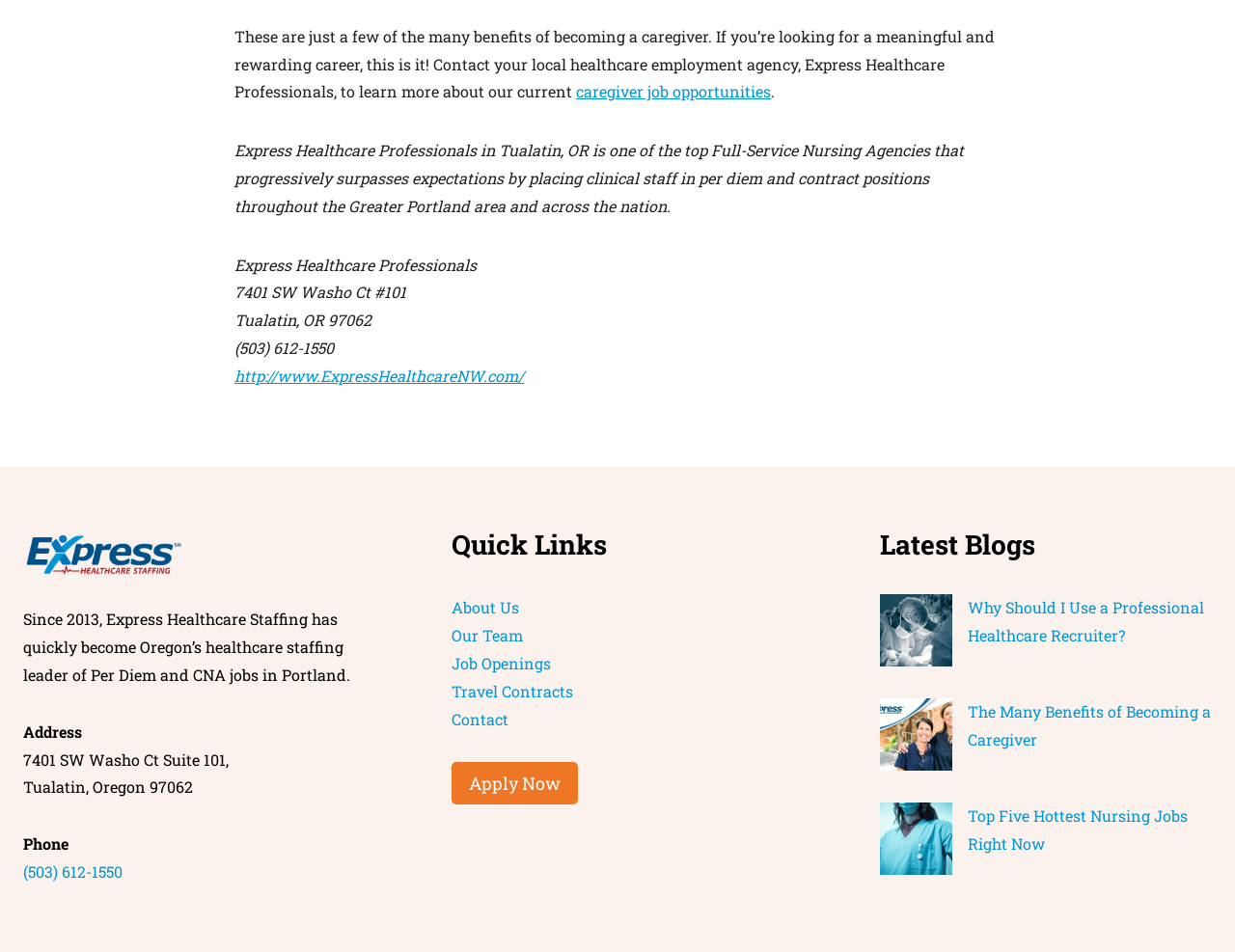What is the topic of the blog post with the image of two happy female caregivers?
Answer the question with a single word or phrase by looking at the picture.

The Many Benefits of Becoming a Caregiver